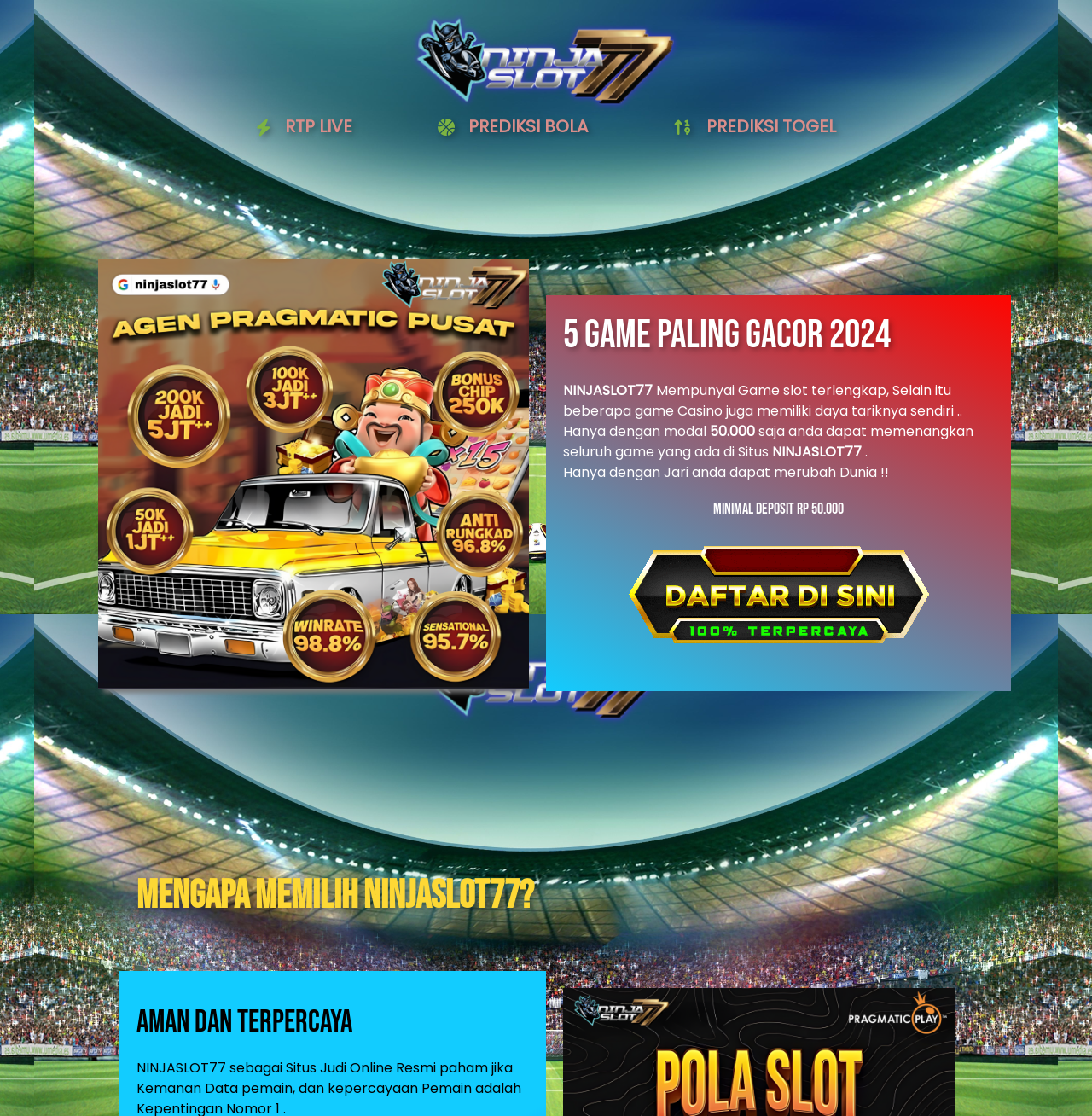Locate the UI element that matches the description PREDIKSI TOGEL in the webpage screenshot. Return the bounding box coordinates in the format (top-left x, top-left y, bottom-right x, bottom-right y), with values ranging from 0 to 1.

[0.647, 0.103, 0.766, 0.124]